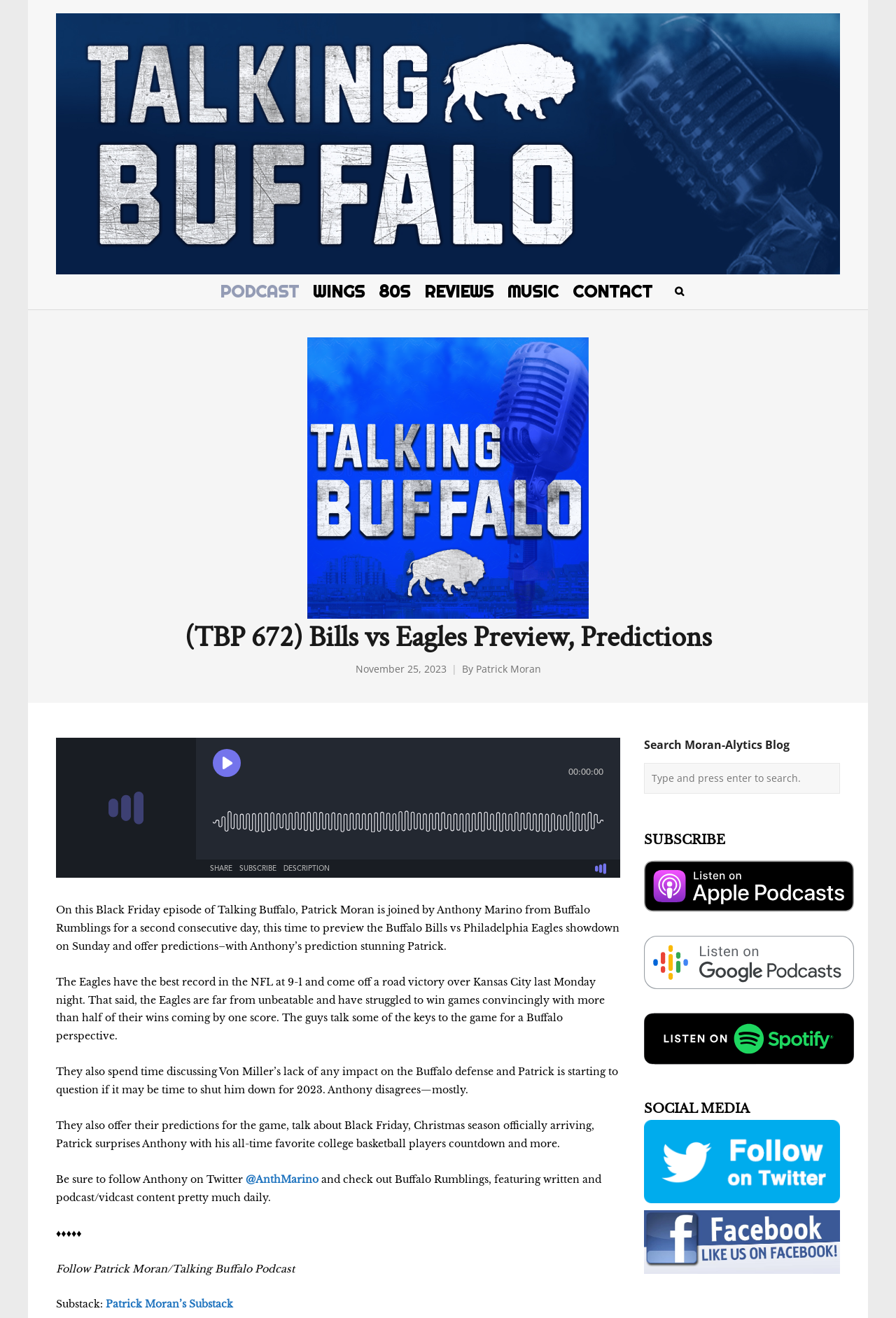Please find the bounding box coordinates of the element's region to be clicked to carry out this instruction: "Check out Buffalo Rumblings on Twitter".

[0.274, 0.89, 0.359, 0.9]